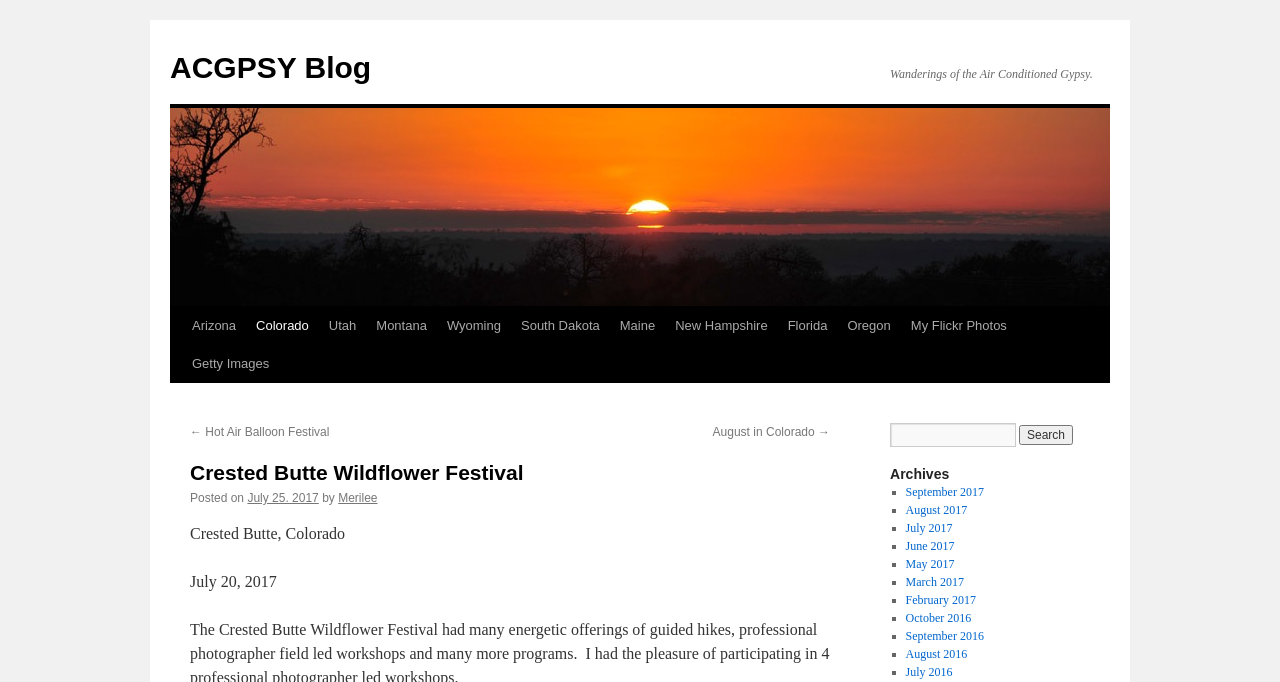Locate the UI element described by March 2017 and provide its bounding box coordinates. Use the format (top-left x, top-left y, bottom-right x, bottom-right y) with all values as floating point numbers between 0 and 1.

[0.707, 0.843, 0.753, 0.864]